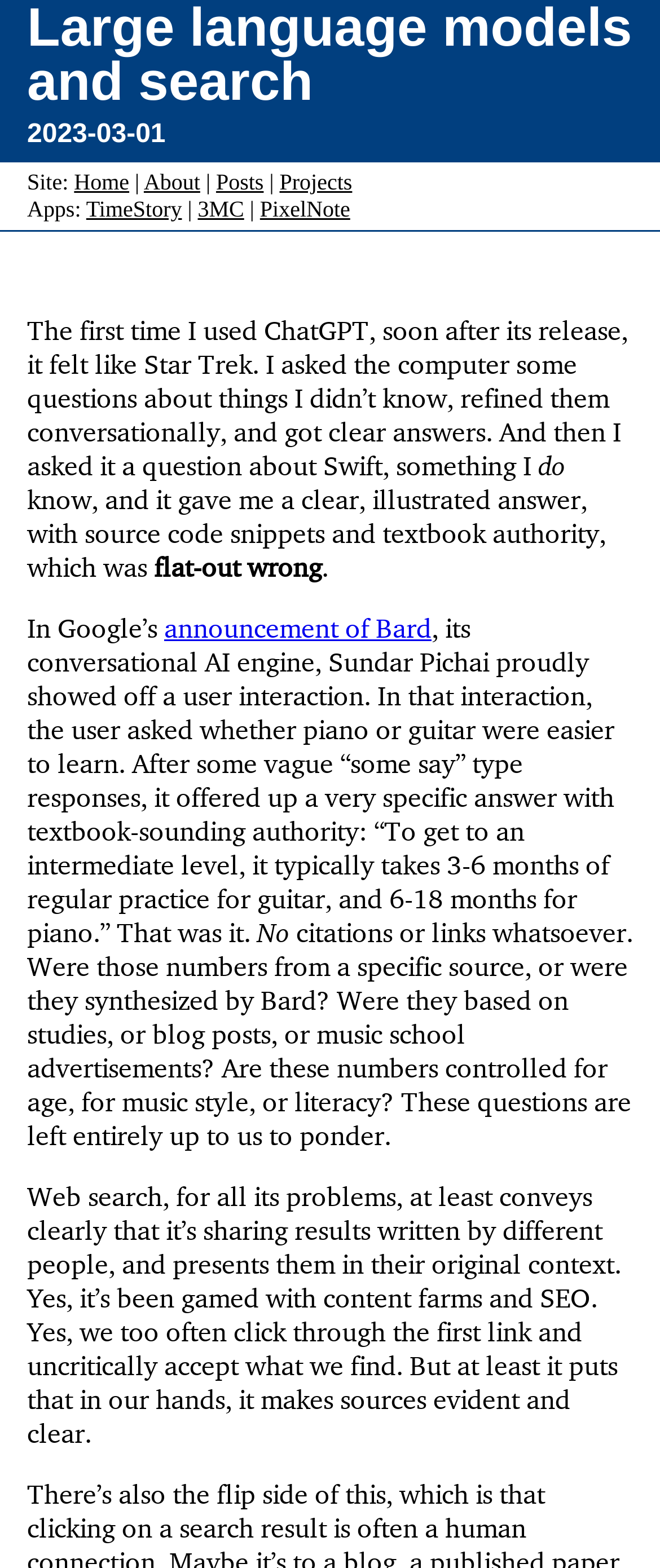What is the topic of the conversation in the Google's announcement of Bard?
Provide a thorough and detailed answer to the question.

The topic of the conversation is mentioned in the text, which is a StaticText element with bounding box coordinates [0.041, 0.389, 0.931, 0.605]. It describes a user interaction with Bard, where the user asks whether piano or guitar are easier to learn.